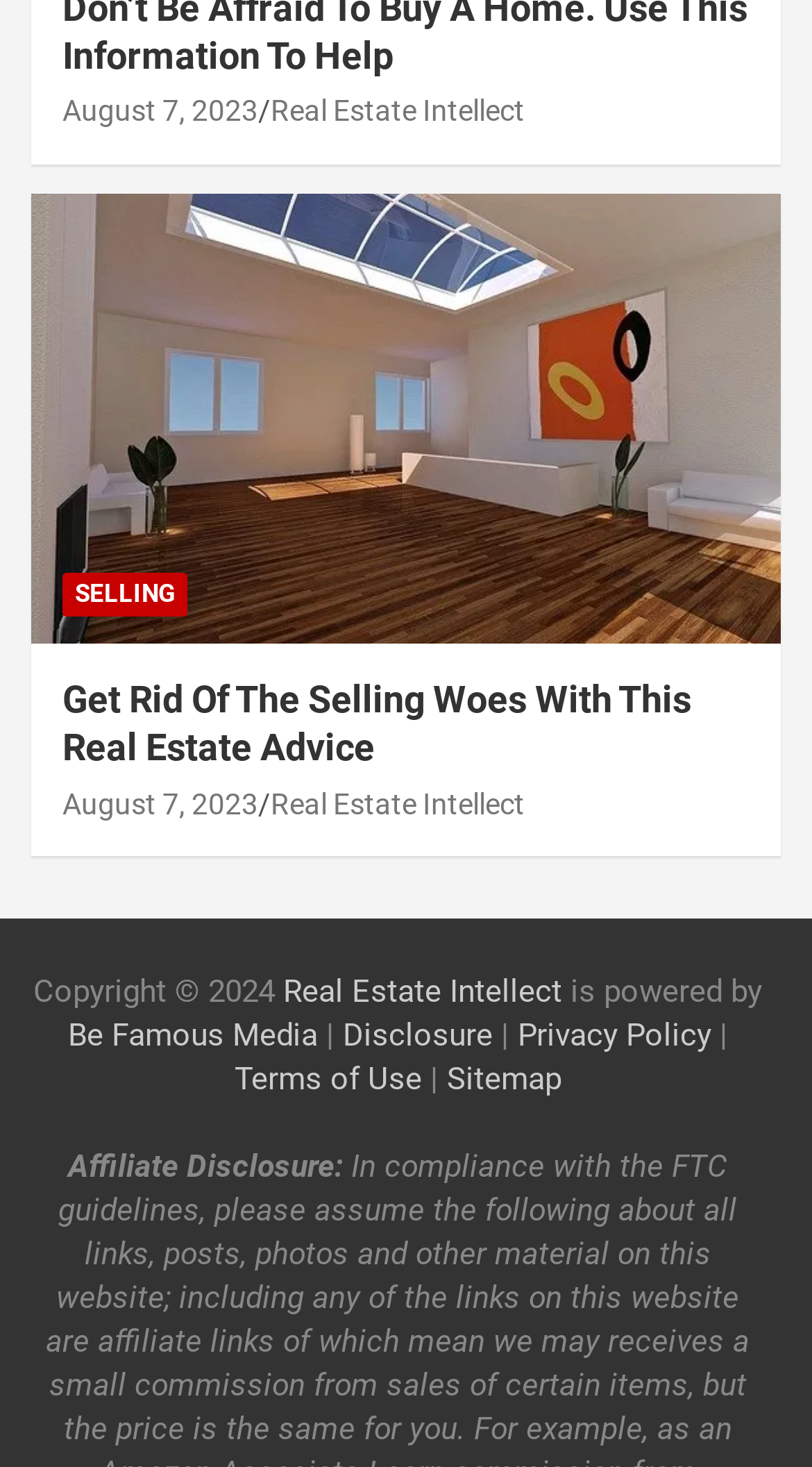Find the bounding box coordinates for the area you need to click to carry out the instruction: "visit the 'Real Estate Intellect' website". The coordinates should be four float numbers between 0 and 1, indicated as [left, top, right, bottom].

[0.333, 0.064, 0.646, 0.087]